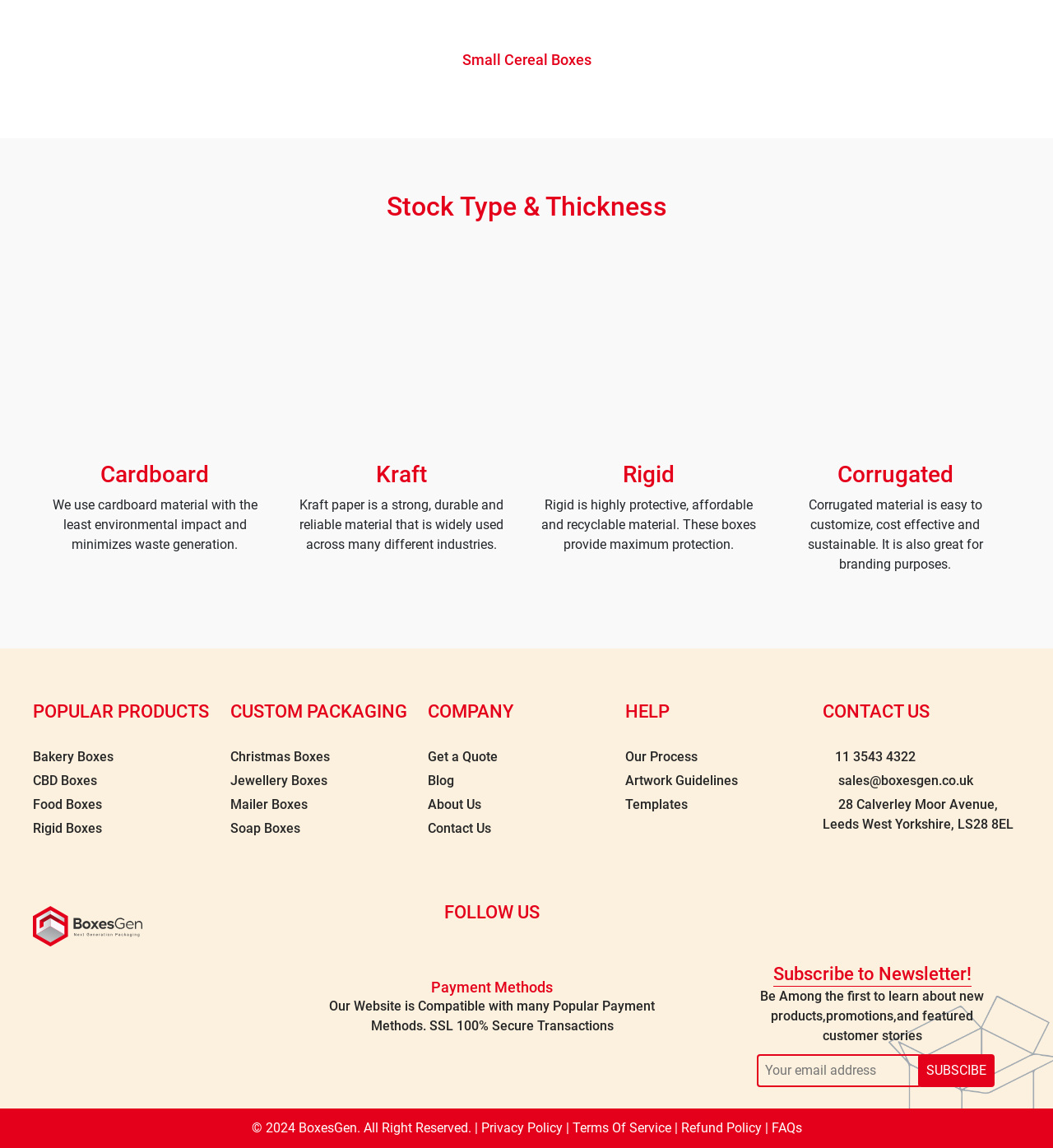Identify the coordinates of the bounding box for the element that must be clicked to accomplish the instruction: "Click on the 'Bakery Boxes' link".

[0.031, 0.652, 0.108, 0.666]